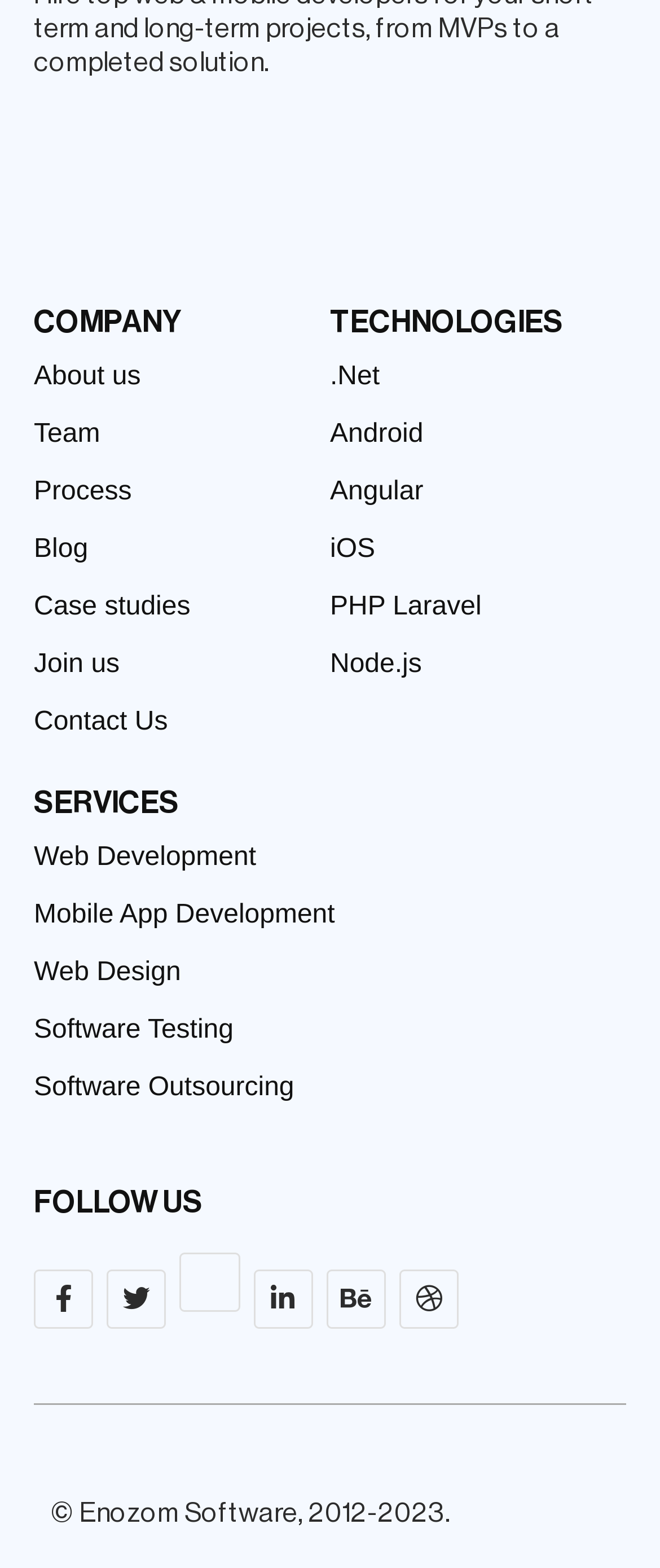Consider the image and give a detailed and elaborate answer to the question: 
How many headings are there on the page?

I counted the headings on the page, which are 'COMPANY', 'TECHNOLOGIES', 'SERVICES', and 'FOLLOW US'. There are 4 headings in total.